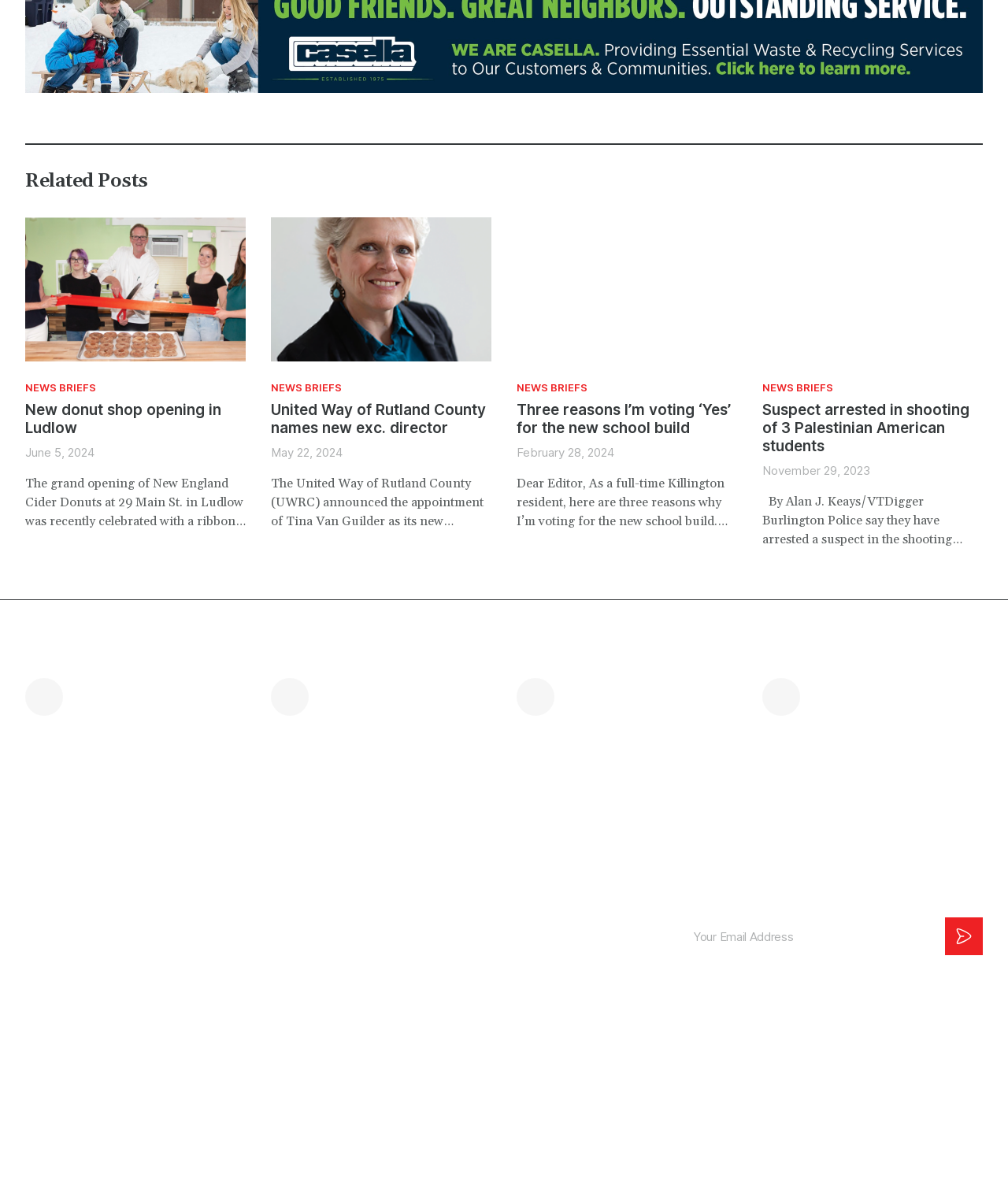What is the purpose of the 'Subscription Form' section?
Please analyze the image and answer the question with as much detail as possible.

I found the answer by looking at the section 'Subscription Form' and reading the text that says 'Sign up to receive the weekly newsletter, which also includes top trending stories and what all the locals are talking about!'